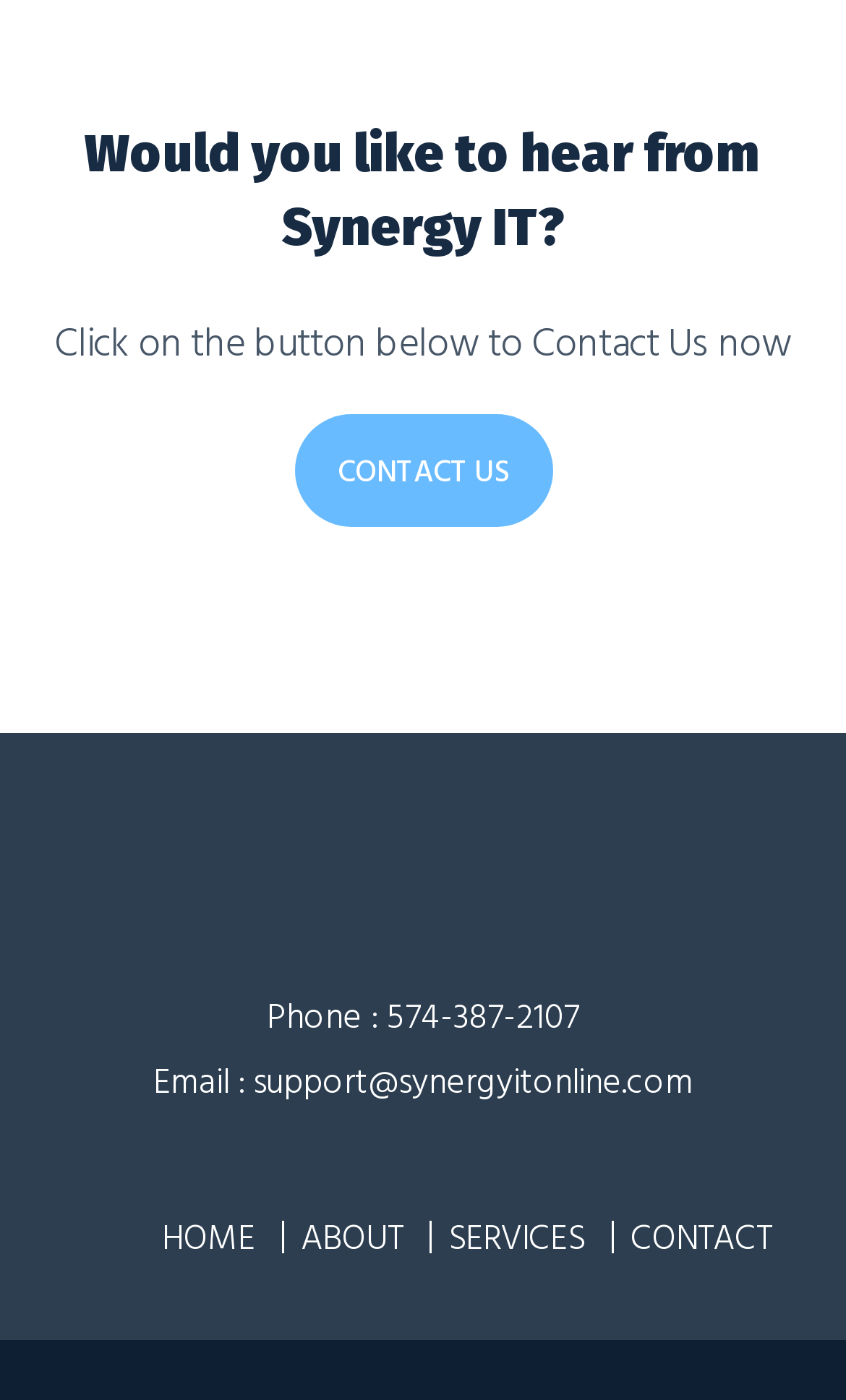What is the text on the button to contact Synergy IT?
Please give a detailed and elaborate answer to the question based on the image.

I found the text on the button by looking at the link element with the text 'CONTACT US' which is located below the heading 'Would you like to hear from Synergy IT?'.